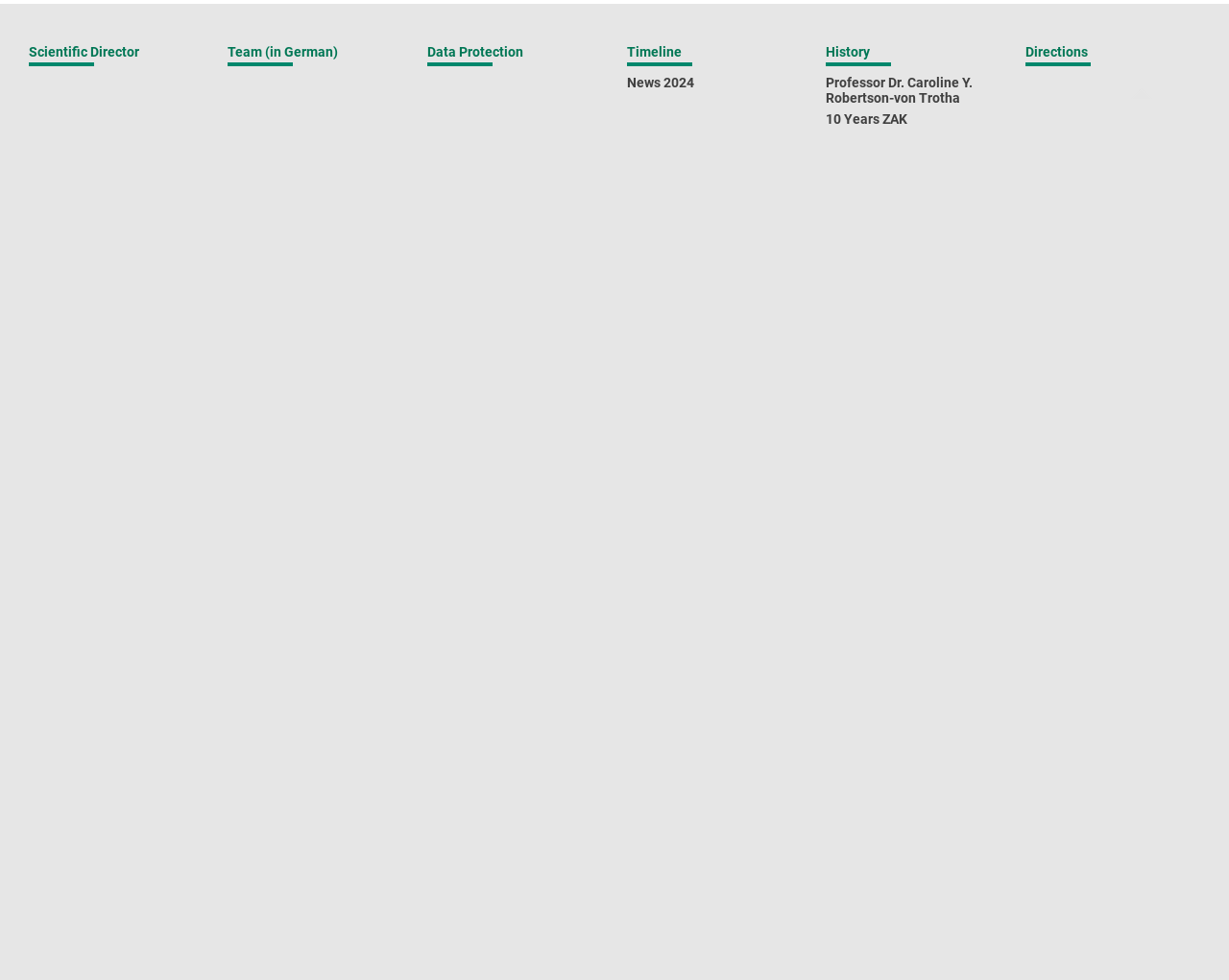Identify the bounding box coordinates for the element that needs to be clicked to fulfill this instruction: "View the 'Femtec Career-Building Programme' information". Provide the coordinates in the format of four float numbers between 0 and 1: [left, top, right, bottom].

[0.672, 0.233, 0.791, 0.263]